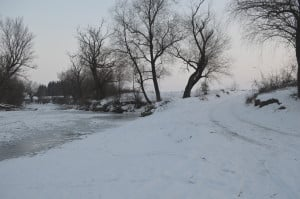Detail all significant aspects of the image you see.

In the serene winter landscape captured in this image, a snow-covered pathway leads alongside a tranquil river, surrounded by bare trees. The scene evokes a sense of quiet solitude, as the muted colors of dusk envelop the area. A light dusting of snow blankets the ground, creating a peaceful atmosphere reminiscent of the stillness that accompanies winter days. The landscape reflects the beauty of the season, highlighting a moment where nature's stillness invites introspection and appreciation. As daylight fades, the enchanting winter scenery offers a brief respite before the long nights take hold, embodying the charm of this chilly time of year.